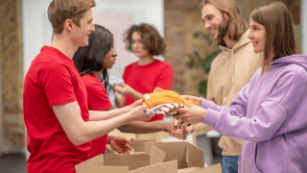What is the likely item being exchanged in the foreground?
Please ensure your answer to the question is detailed and covers all necessary aspects.

The caption describes the item being exchanged as an 'orange article', which is likely clothing due to the context of a community service project and the description of the scene.